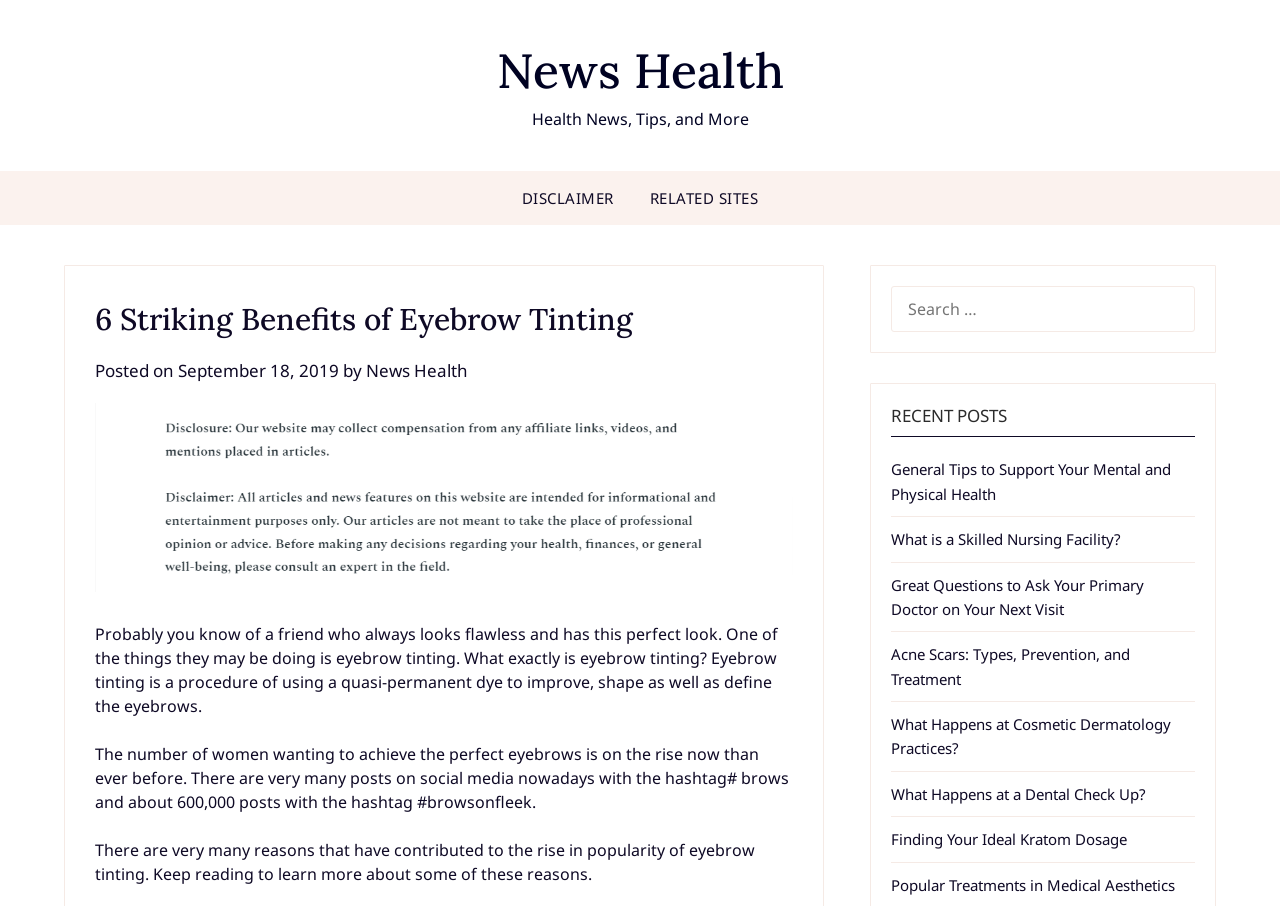Create an elaborate caption that covers all aspects of the webpage.

The webpage is about the benefits of eyebrow tinting, with a focus on its rising popularity. At the top, there is a navigation bar with links to "News Health" and other related sites, as well as a disclaimer. Below this, there is a header section with the title "6 Striking Benefits of Eyebrow Tinting" and a subheading with the date "September 18, 2019" and the author "News Health". 

To the right of the header section, there is an image. Below the header section, there are three paragraphs of text that introduce the concept of eyebrow tinting, its growing popularity, and the reasons behind its increasing demand. 

On the right side of the page, there is a search bar with a label "SEARCH FOR:". Below this, there is a section titled "RECENT POSTS" with eight links to other health-related articles, including topics such as mental and physical health, skilled nursing facilities, and cosmetic dermatology practices.